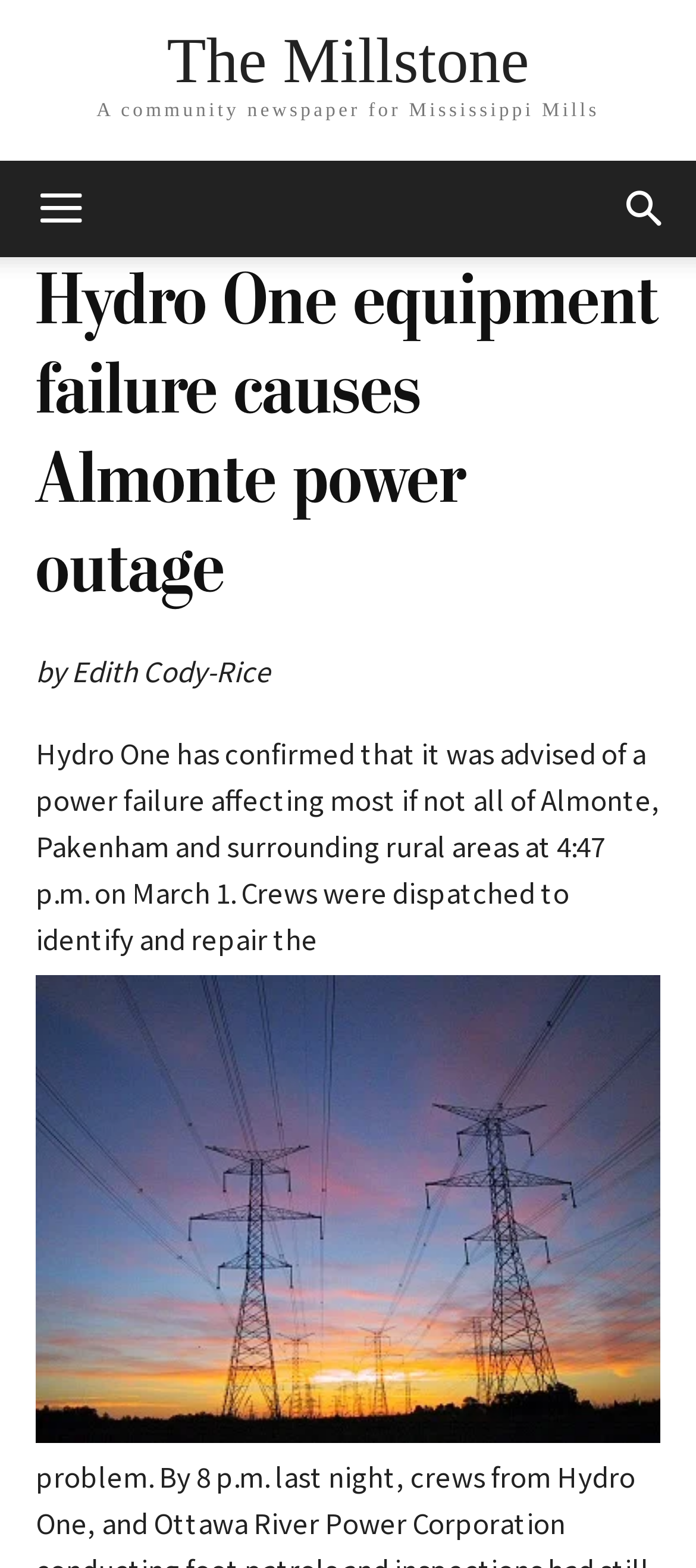What time did the power failure occur?
Provide a fully detailed and comprehensive answer to the question.

I found the time of the power failure by reading the text 'Hydro One has confirmed that it was advised of a power failure affecting most if not all of Almonte, Pakenham and surrounding rural areas at 4:47 p.m. on March 1.' which is located in the main content of the article.